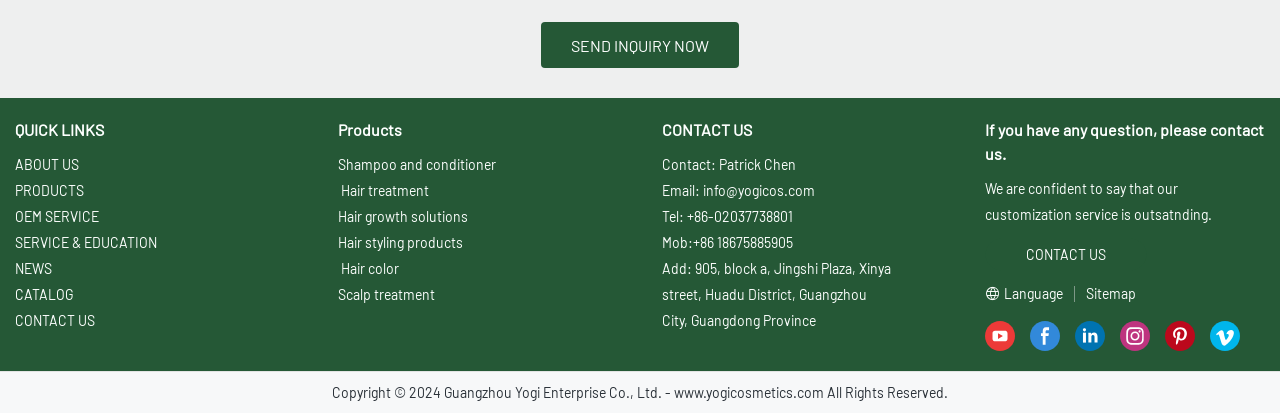What is the company's email address?
Answer the question with a single word or phrase, referring to the image.

info@yogicos.com